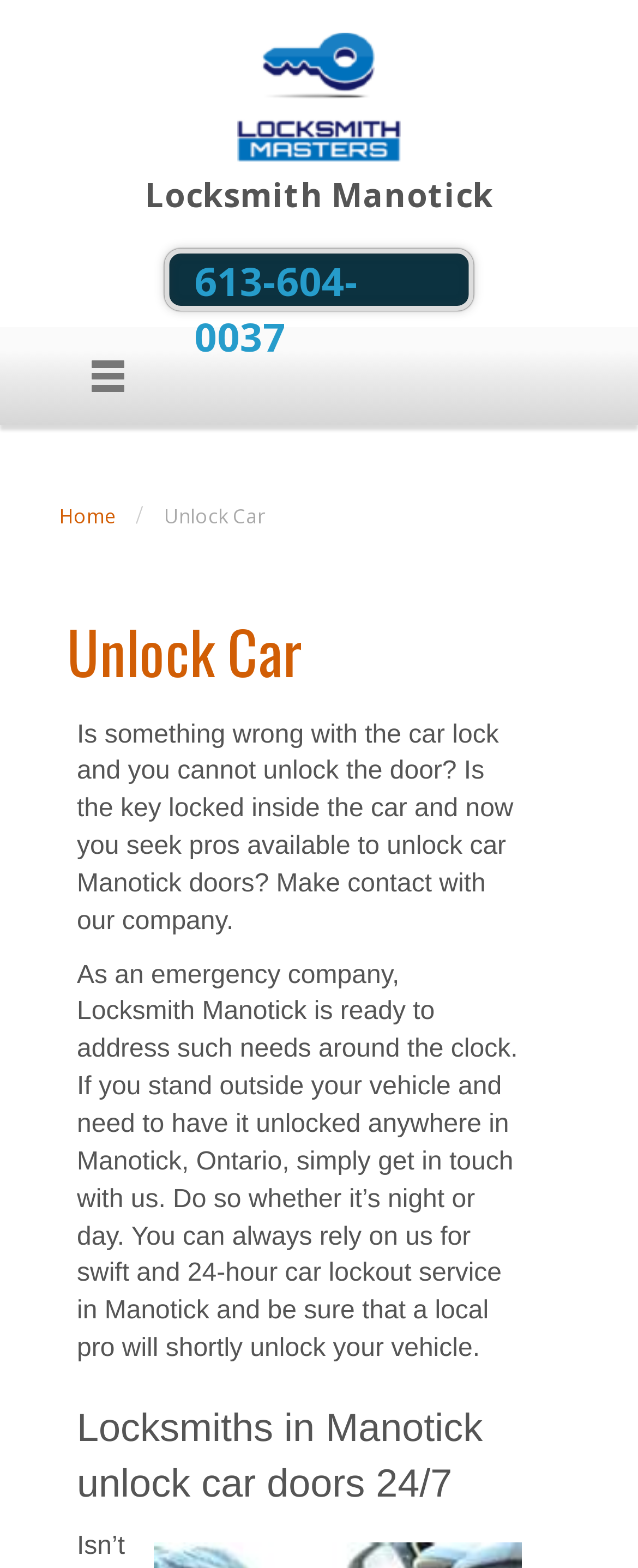Predict the bounding box coordinates of the UI element that matches this description: "Home". The coordinates should be in the format [left, top, right, bottom] with each value between 0 and 1.

[0.092, 0.32, 0.182, 0.338]